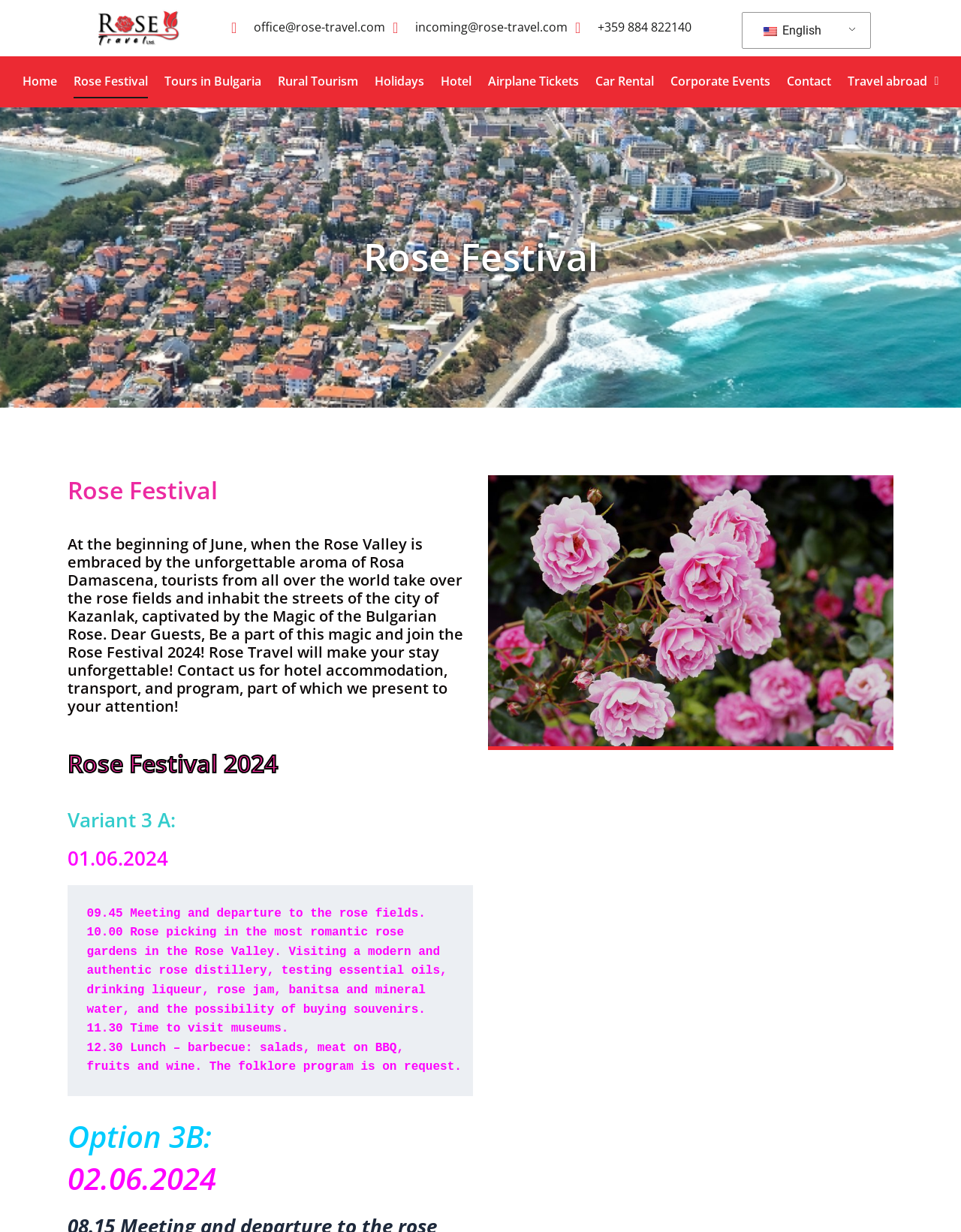Locate the primary heading on the webpage and return its text.

Option 3B:
02.06.2024